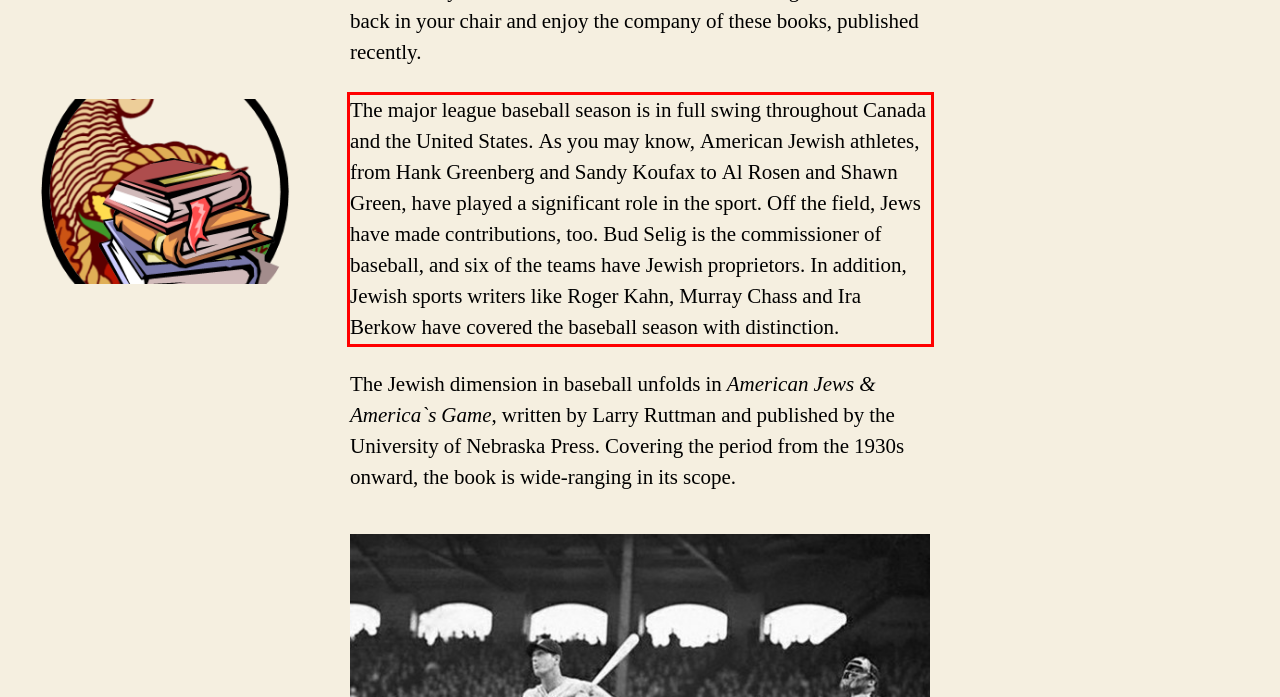Using OCR, extract the text content found within the red bounding box in the given webpage screenshot.

The major league baseball season is in full swing throughout Canada and the United States. As you may know, American Jewish athletes, from Hank Greenberg and Sandy Koufax to Al Rosen and Shawn Green, have played a significant role in the sport. Off the field, Jews have made contributions, too. Bud Selig is the commissioner of baseball, and six of the teams have Jewish proprietors. In addition, Jewish sports writers like Roger Kahn, Murray Chass and Ira Berkow have covered the baseball season with distinction.